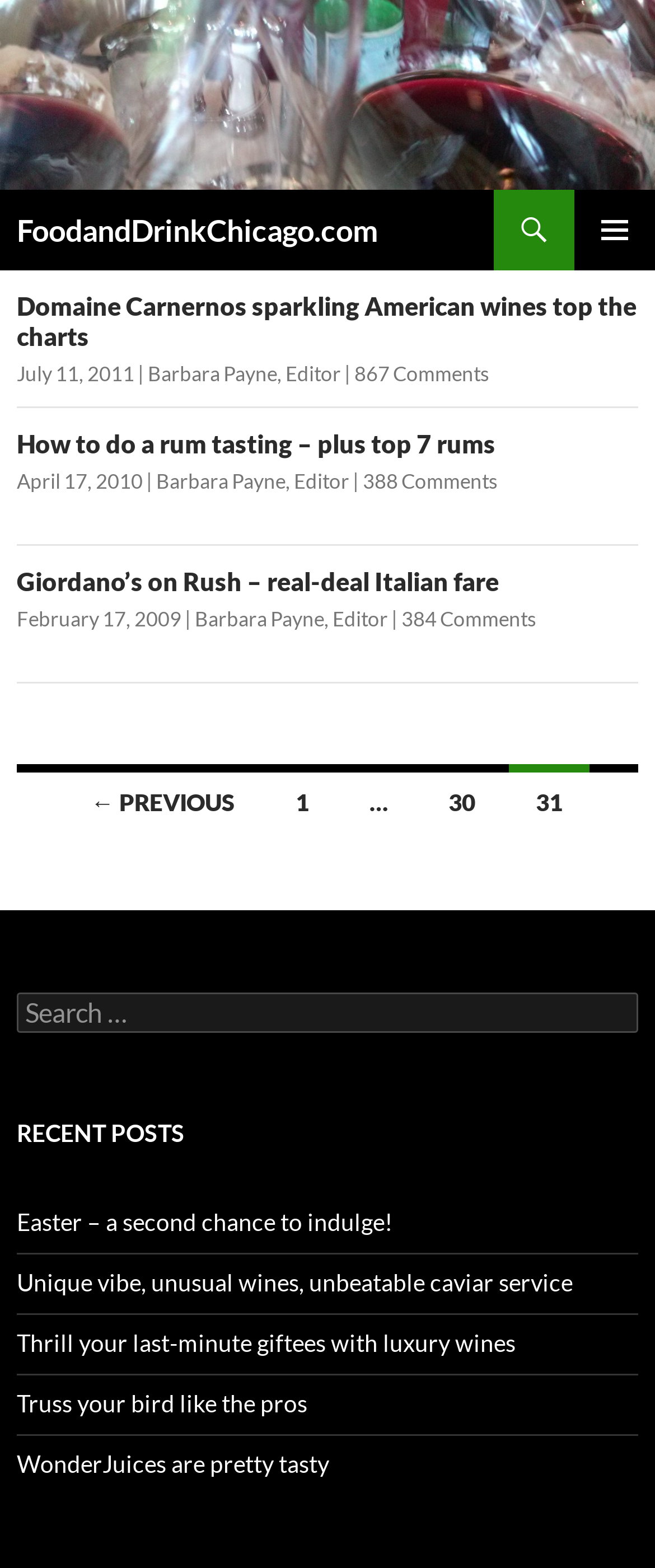Describe all the key features and sections of the webpage thoroughly.

This webpage is a blog or news website focused on food and drink in Chicago. At the top, there is a logo and a link to the website's homepage, "FoodandDrinkChicago.com". Below that, there is a search bar and a primary menu button. 

The main content of the webpage is divided into three sections, each containing an article with a heading, date, author, and number of comments. The articles are arranged vertically, with the first article at the top and the third article at the bottom. Each article has a heading that is a link, followed by the date and author of the article, and then the number of comments. 

To the right of the articles, there is a section for posts navigation, which includes links to previous and next pages, as well as numbered links to specific pages. The current page is page 31, as indicated by the static text "31". 

Below the articles, there is a search bar with a label "Search for:". 

Finally, at the bottom of the webpage, there is a section for recent posts, which includes five links to recent articles with their titles.